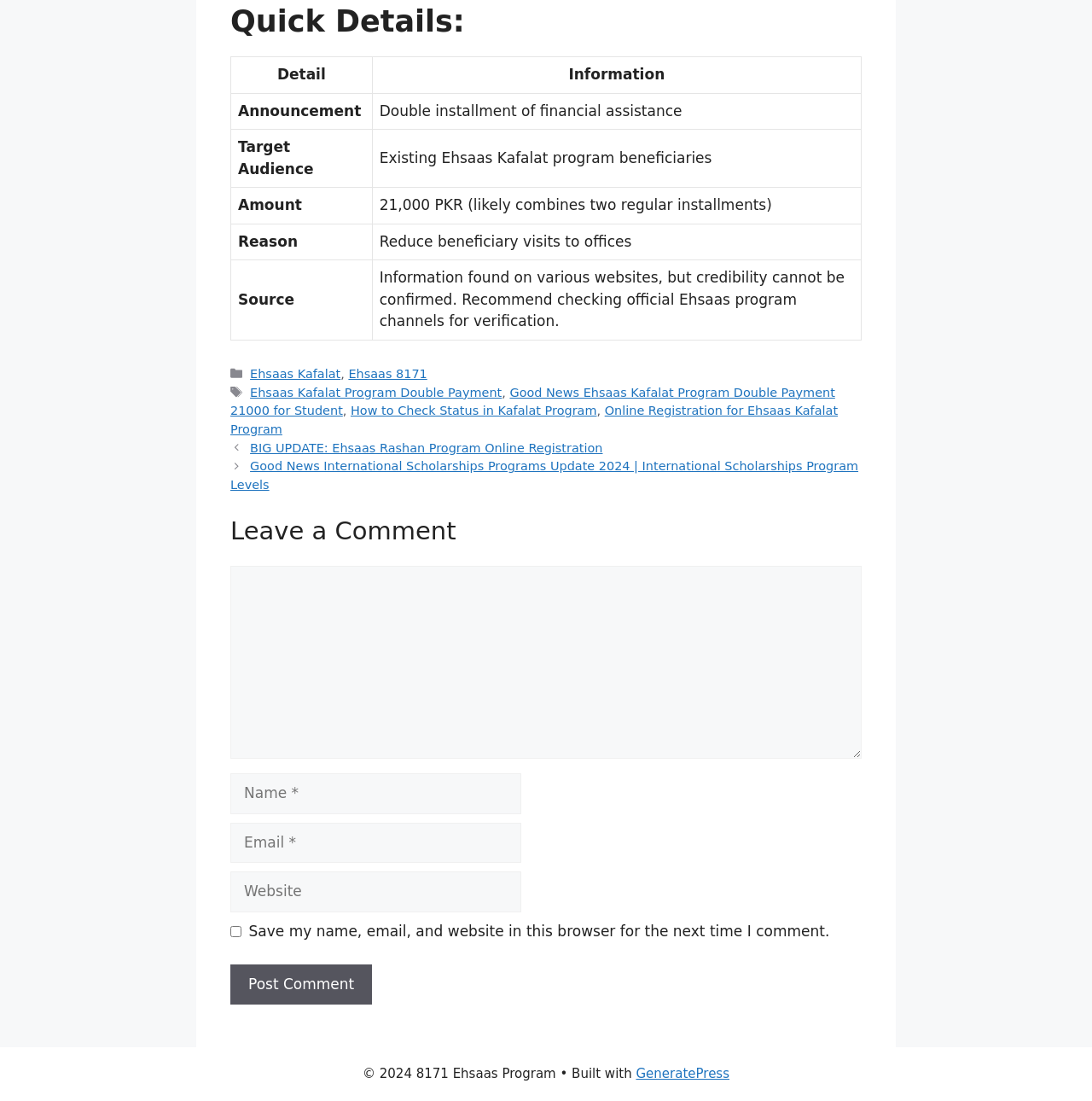What is the reason for the double installment of financial assistance?
Look at the image and respond to the question as thoroughly as possible.

According to the table, the reason for the double installment is to reduce the number of times beneficiaries need to visit offices, making it more convenient for them.